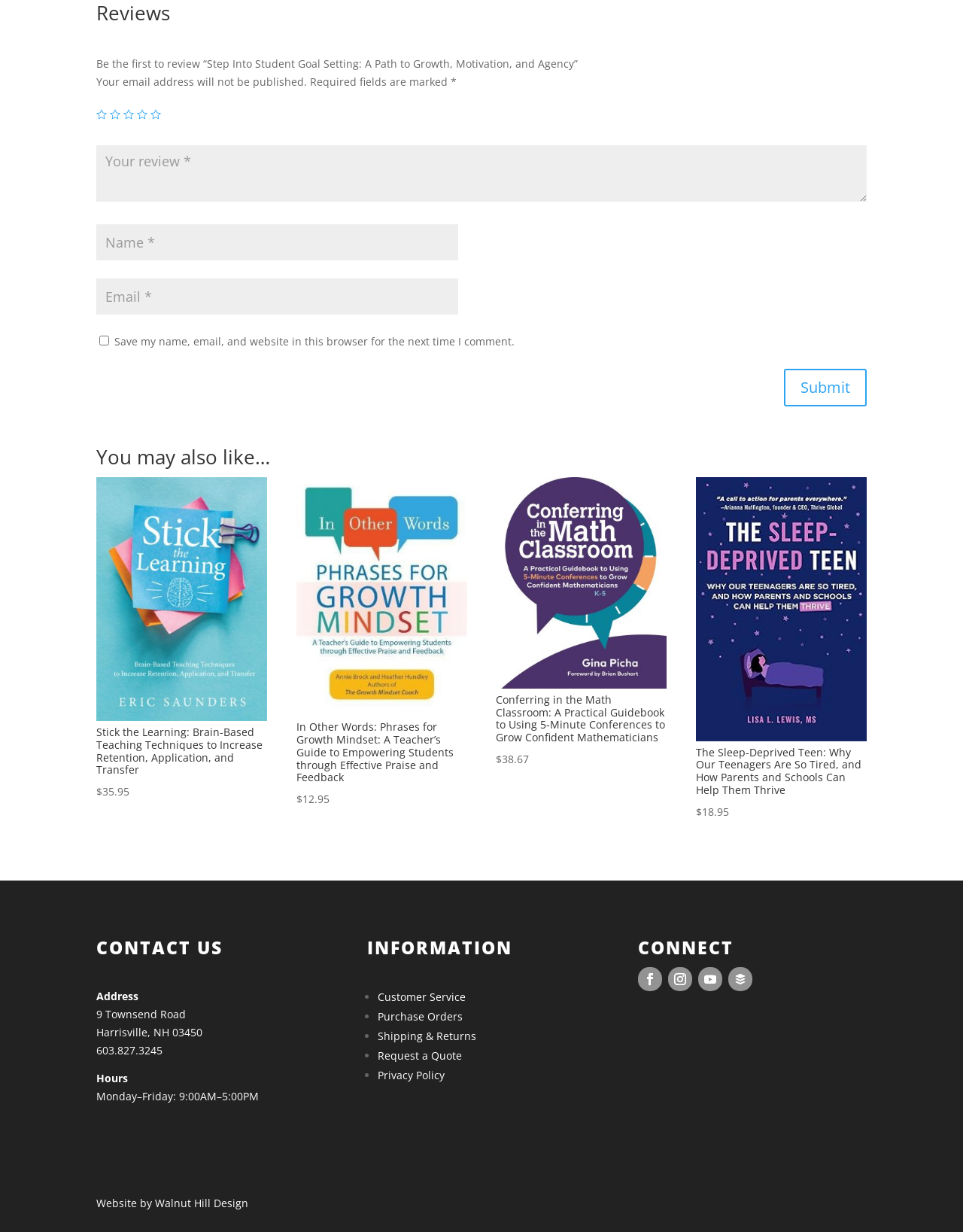Please find the bounding box coordinates of the element that needs to be clicked to perform the following instruction: "View similar products". The bounding box coordinates should be four float numbers between 0 and 1, represented as [left, top, right, bottom].

[0.1, 0.387, 0.277, 0.651]